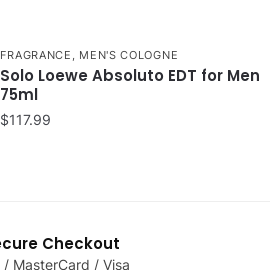Thoroughly describe the content and context of the image.

The image showcases the product details for "Solo Loewe Absoluto EDT for Men," a fragrance prominently placed within the men's cologne category. Displayed beneath the fragrance name, the price is set at $117.99, indicating the premium nature of this cologne. The layout includes category labels, such as "FRAGRANCE" and "MEN'S COLOGNE," which help consumers easily identify the product type when browsing. This product is part of a curated selection, likely appealing to discerning customers looking for high-quality men’s fragrances. The visual aesthetics are designed to convey luxury and elegance, aligning with the brand's sophisticated image.